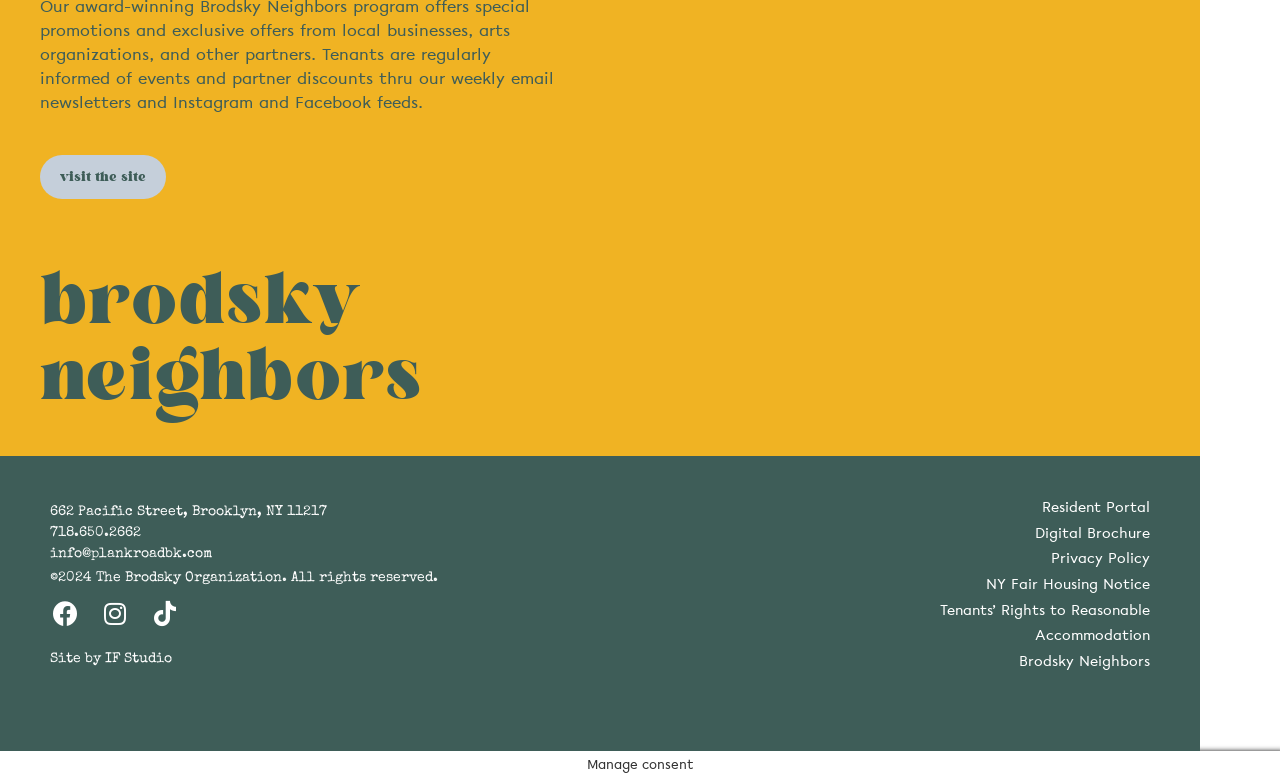What is the purpose of the 'Resident Portal' link?
Using the information presented in the image, please offer a detailed response to the question.

The purpose of the 'Resident Portal' link can be inferred from its name and location on the page, which suggests that it is a portal for residents of the organization to access their accounts or information.